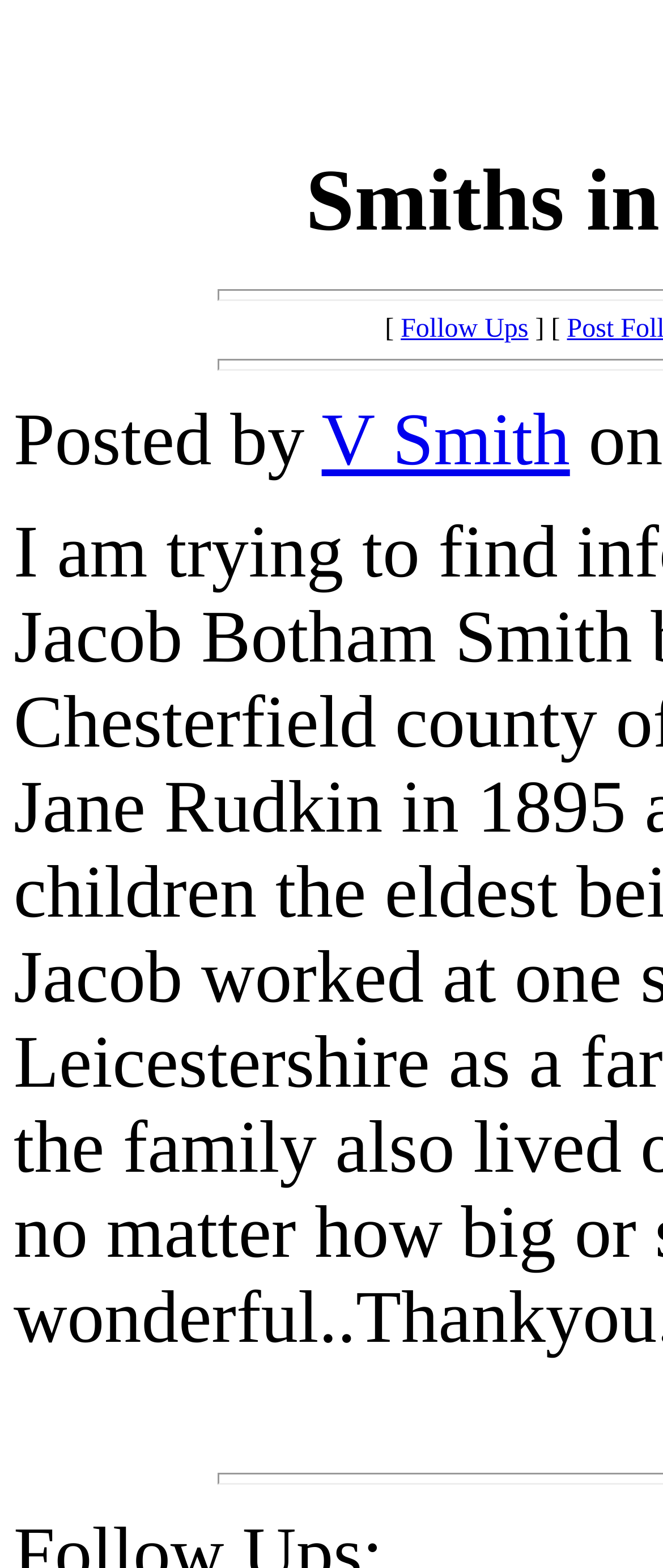Please find and generate the text of the main heading on the webpage.

Smiths in Leicestershire UK